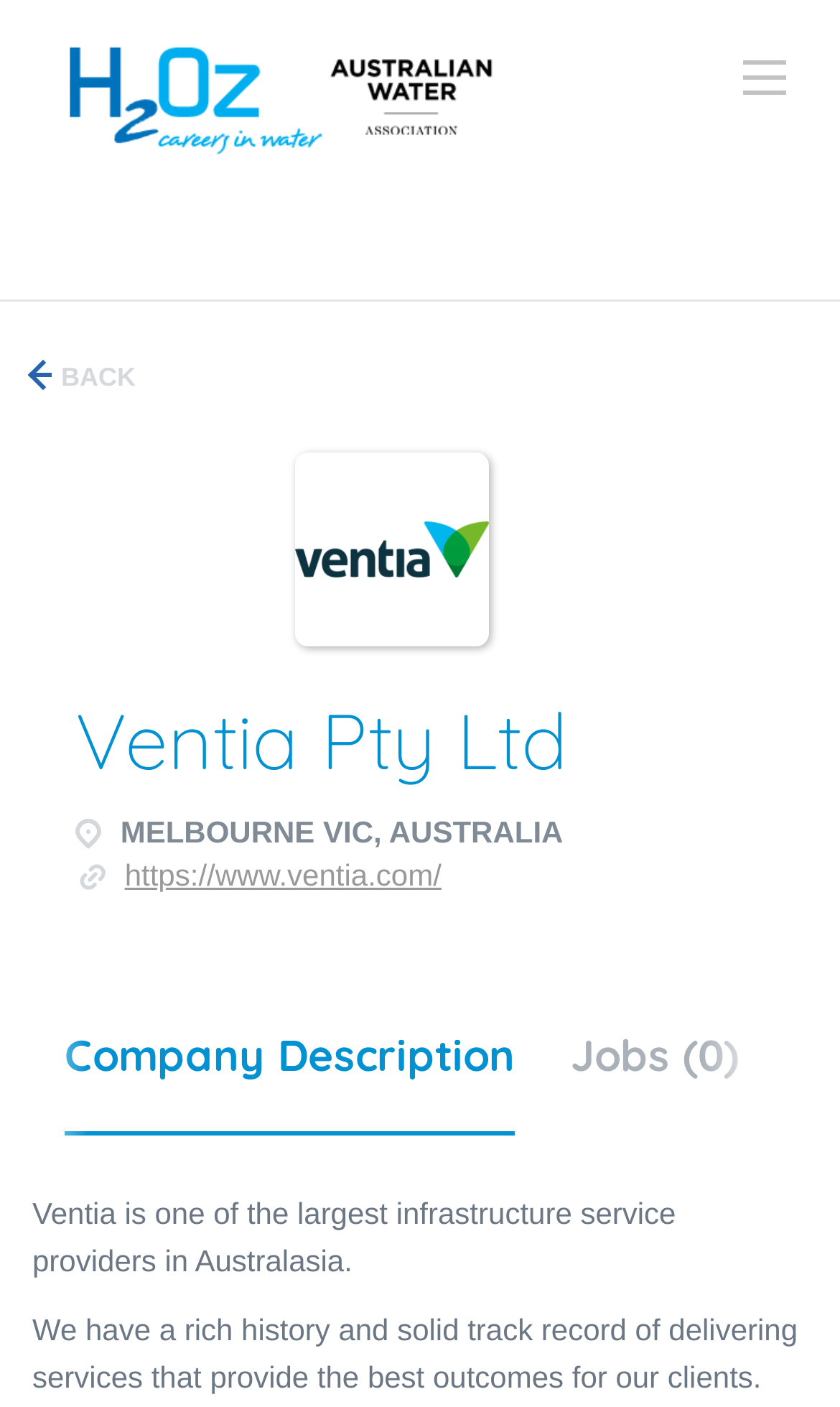What is the location of the company?
Provide a one-word or short-phrase answer based on the image.

MELBOURNE VIC, AUSTRALIA